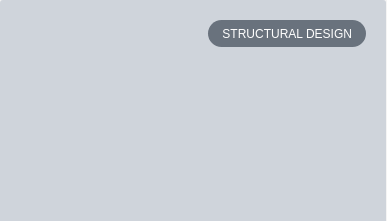Give a one-word or short phrase answer to this question: 
What is the purpose of the button?

navigation tool or thematic indication